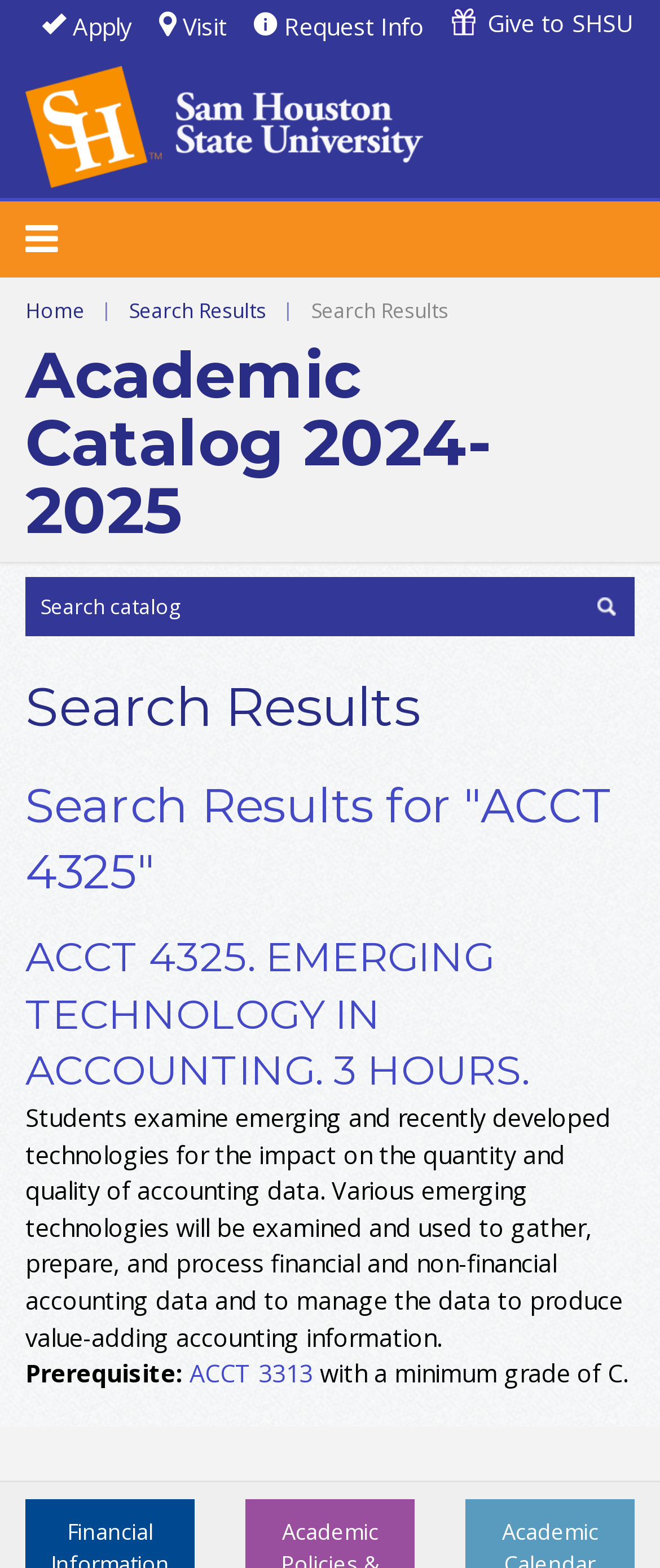Select the bounding box coordinates of the element I need to click to carry out the following instruction: "Visit the university website".

[0.241, 0.007, 0.344, 0.027]